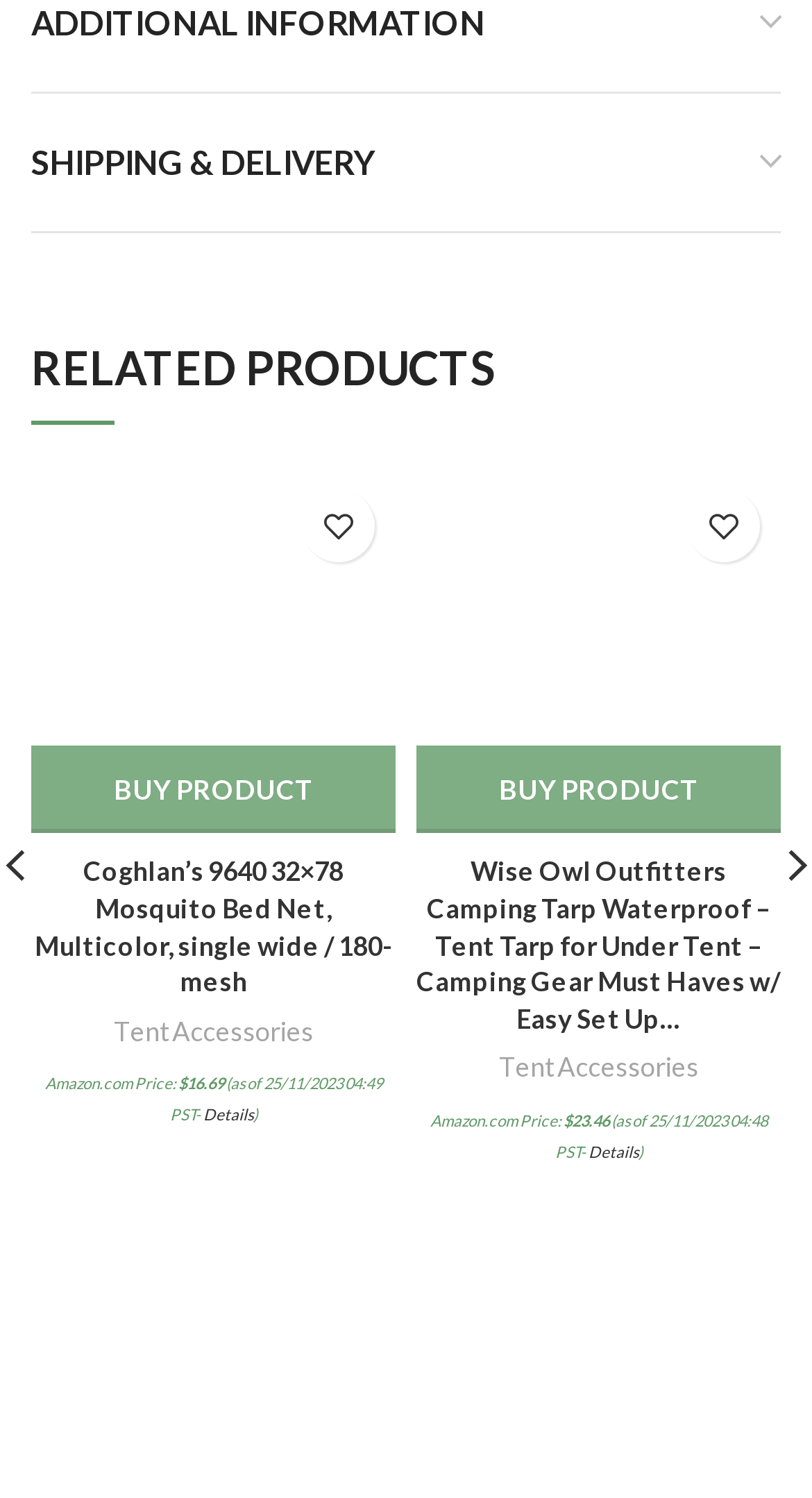Highlight the bounding box of the UI element that corresponds to this description: "Tent Accessories".

[0.14, 0.675, 0.386, 0.703]